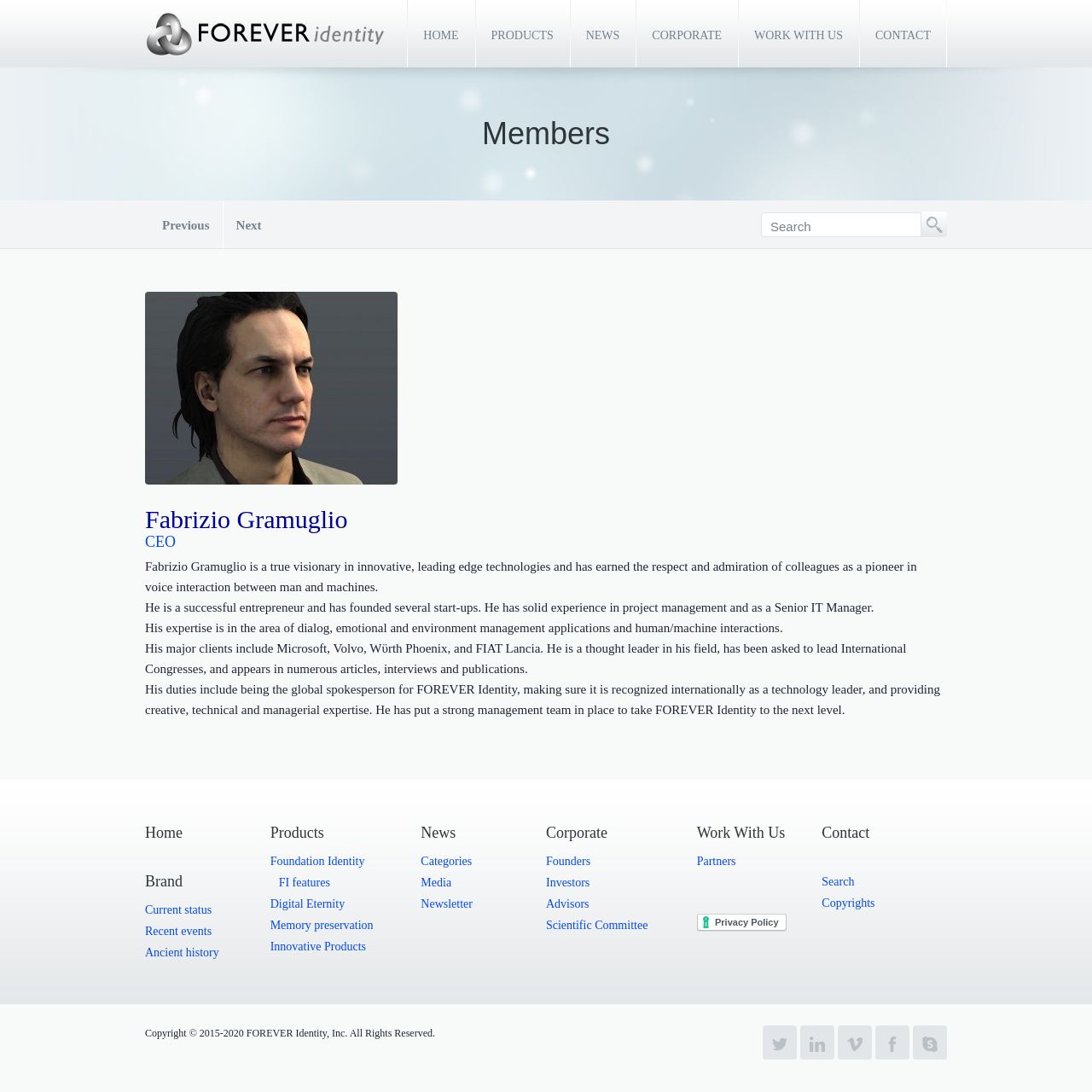Please determine the bounding box coordinates for the element that should be clicked to follow these instructions: "Contact FOREVER Identity".

[0.787, 0.0, 0.867, 0.062]